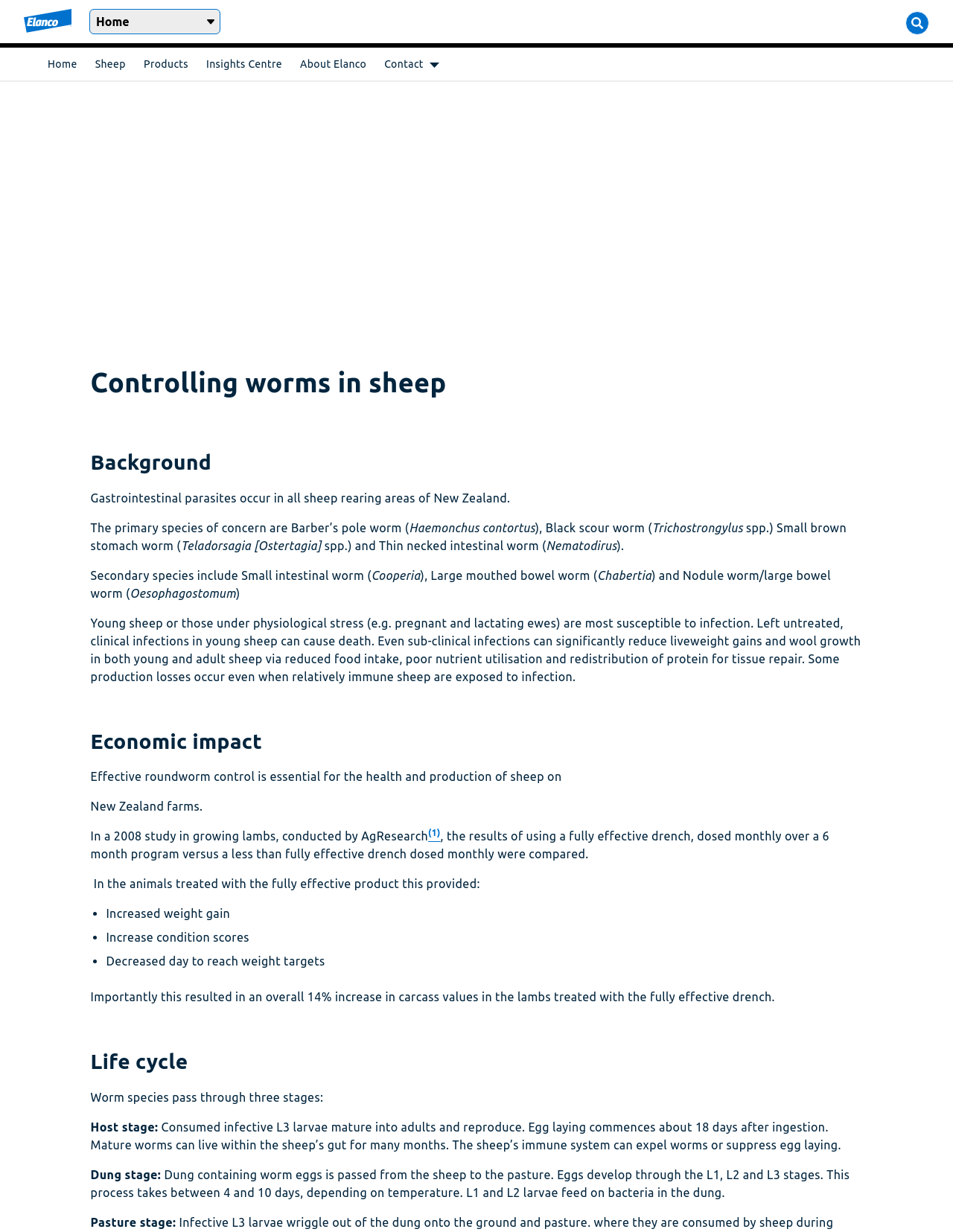Locate the bounding box coordinates of the clickable area to execute the instruction: "Click on Specials". Provide the coordinates as four float numbers between 0 and 1, represented as [left, top, right, bottom].

None